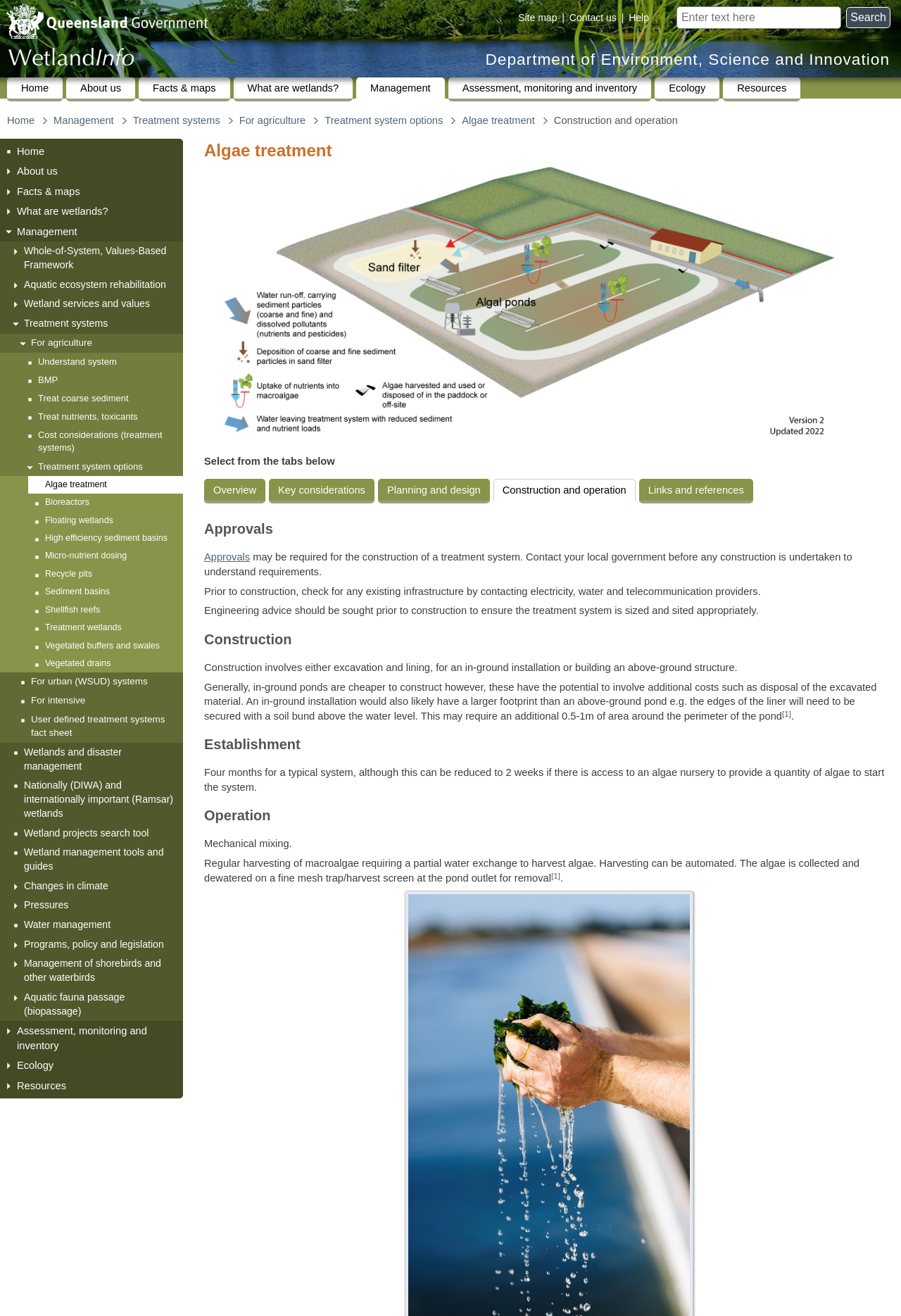Construct a comprehensive description capturing every detail on the webpage.

The webpage is about algae treatment, specifically focusing on construction and operation, as indicated by the title "Algae treatment — Construction and operation (Department of Environment, Science and Innovation)". 

At the top-left corner, there is a link to the "Queensland Government" with an accompanying image. To the right of this, there is a search button and a series of links, including "Site map", "Contact us", and "Help". 

Below this, there is a horizontal menu with links to various sections, including "Home", "About us", "Facts & maps", "What are wetlands?", "Management", "Assessment, monitoring and inventory", "Ecology", and "Resources". 

The main content of the page is organized into a hierarchical structure, with a series of links and sub-links related to algae treatment. The main categories include "Management", "Treatment systems", "For agriculture", "Treatment system options", and "Algae treatment". Each of these categories has multiple sub-links, providing more specific information on topics such as bioreactors, floating wetlands, and sediment basins. 

There are also links to related topics, such as wetland management, disaster management, and climate change. The page has a complex structure, with many nested links and sub-links, but it appears to be a comprehensive resource for information on algae treatment and related topics.